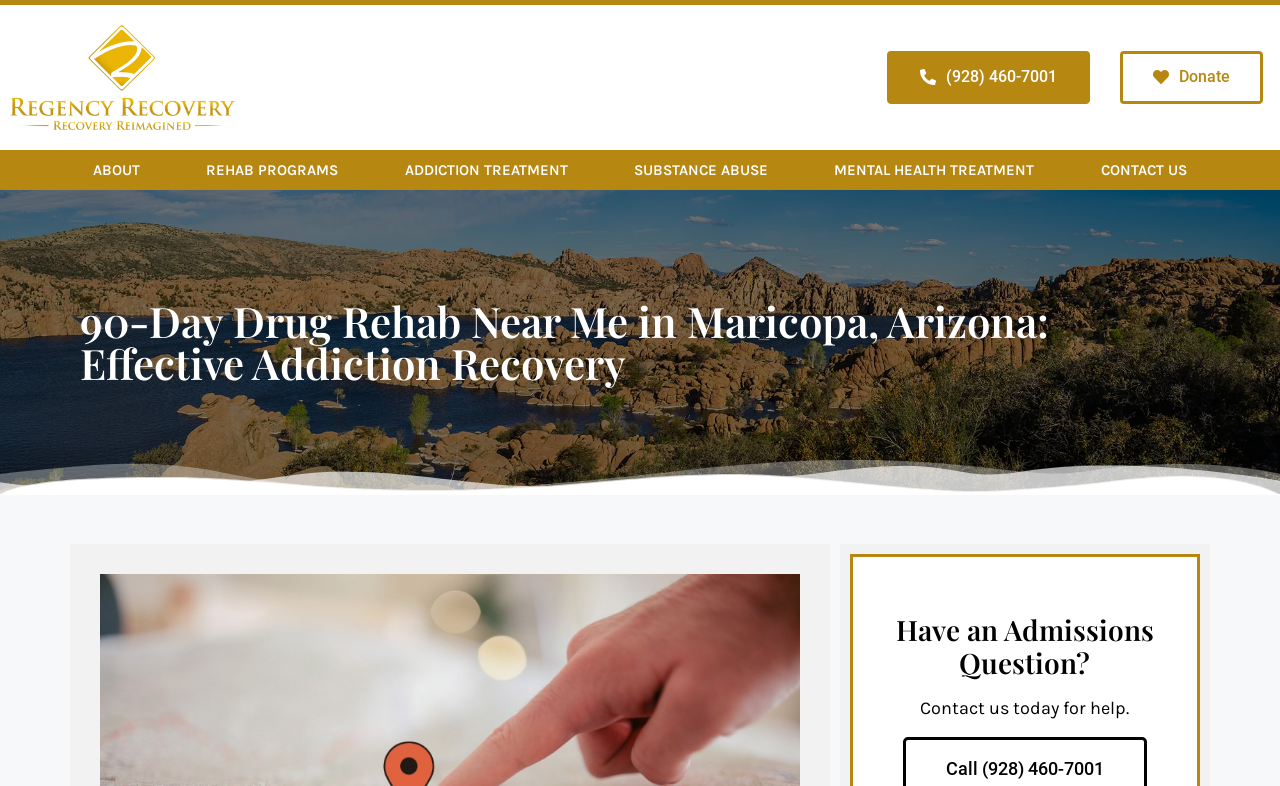What is the call-to-action for users who have admissions questions?
Look at the image and provide a short answer using one word or a phrase.

Have an Admissions Question?